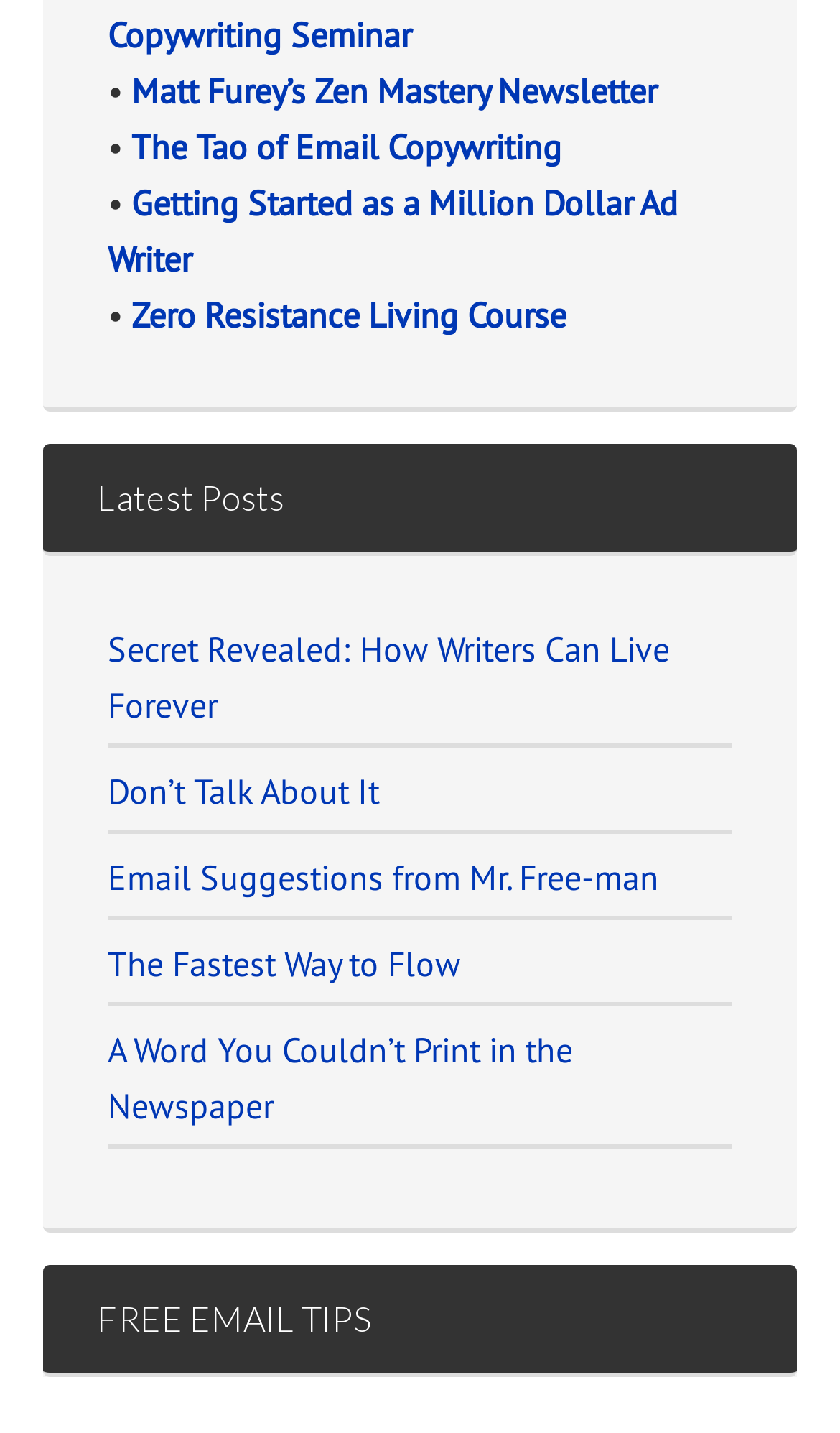Use one word or a short phrase to answer the question provided: 
What is the first article title under 'Latest Posts'?

Secret Revealed: How Writers Can Live Forever